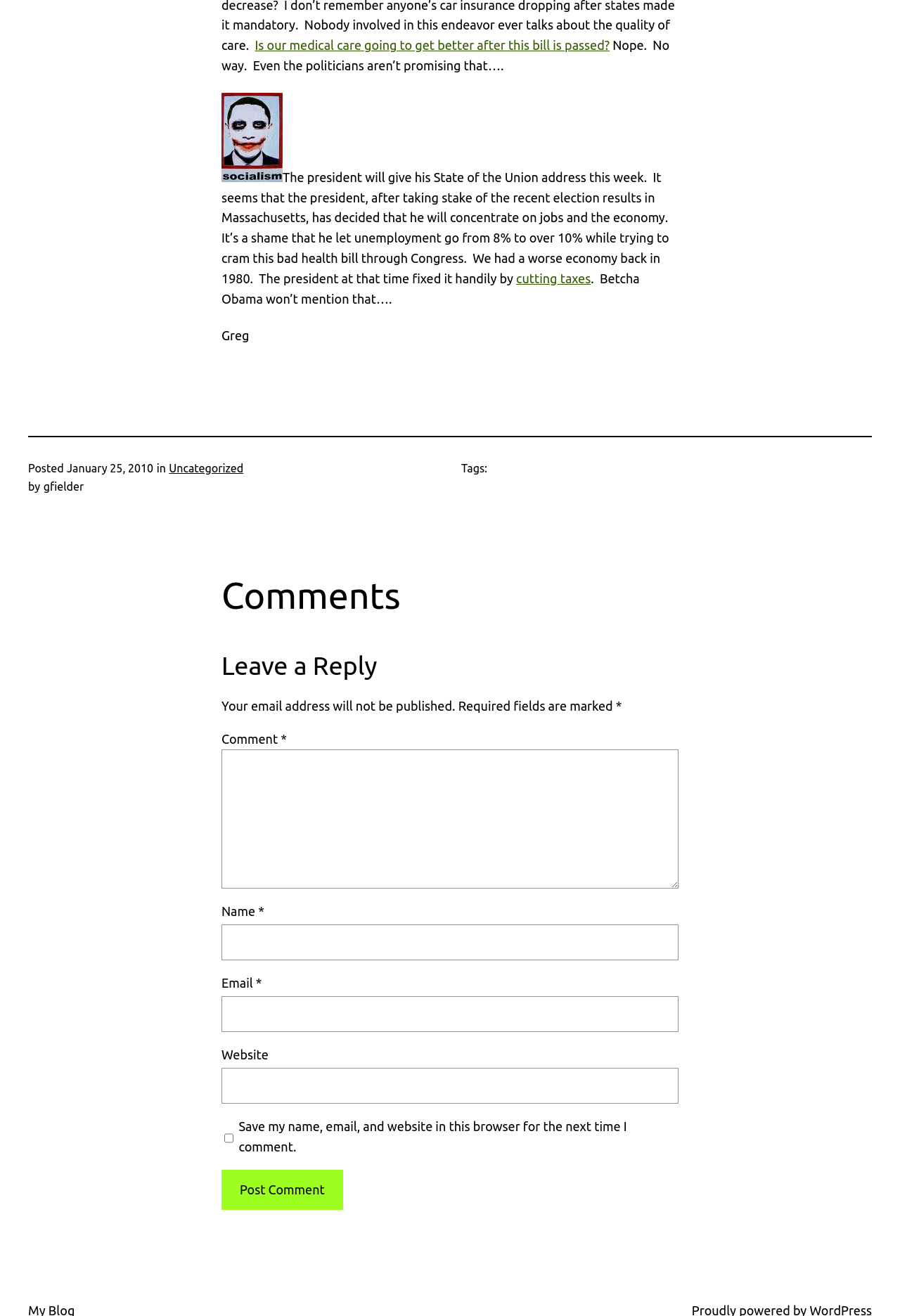Please identify the bounding box coordinates of the element that needs to be clicked to execute the following command: "Click the link to view uncategorized posts". Provide the bounding box using four float numbers between 0 and 1, formatted as [left, top, right, bottom].

[0.188, 0.351, 0.27, 0.361]